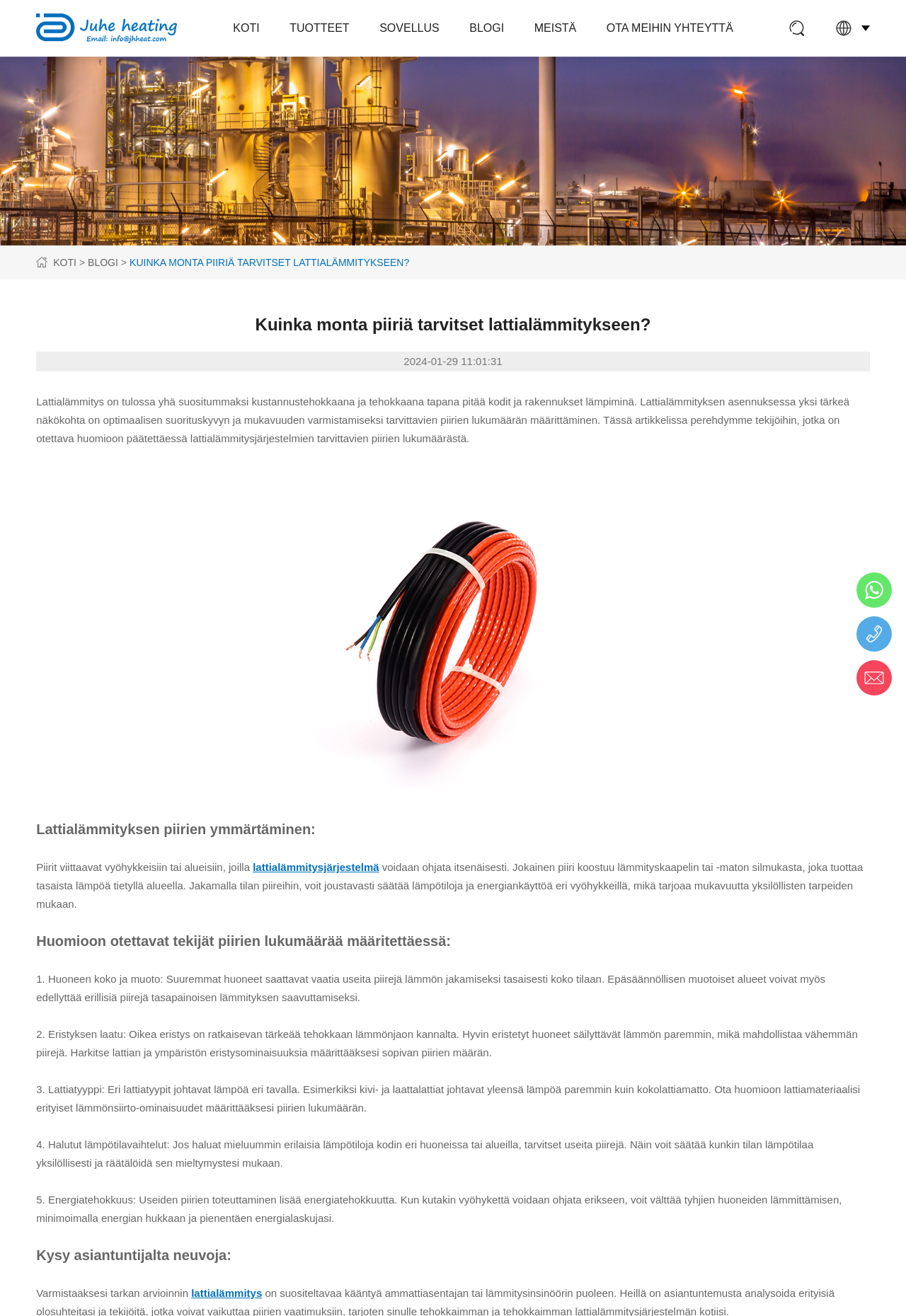Find the bounding box coordinates for the HTML element described as: "Kuinka monta piiriä tarvitset lattialämmitykseen?". The coordinates should consist of four float values between 0 and 1, i.e., [left, top, right, bottom].

[0.143, 0.194, 0.452, 0.205]